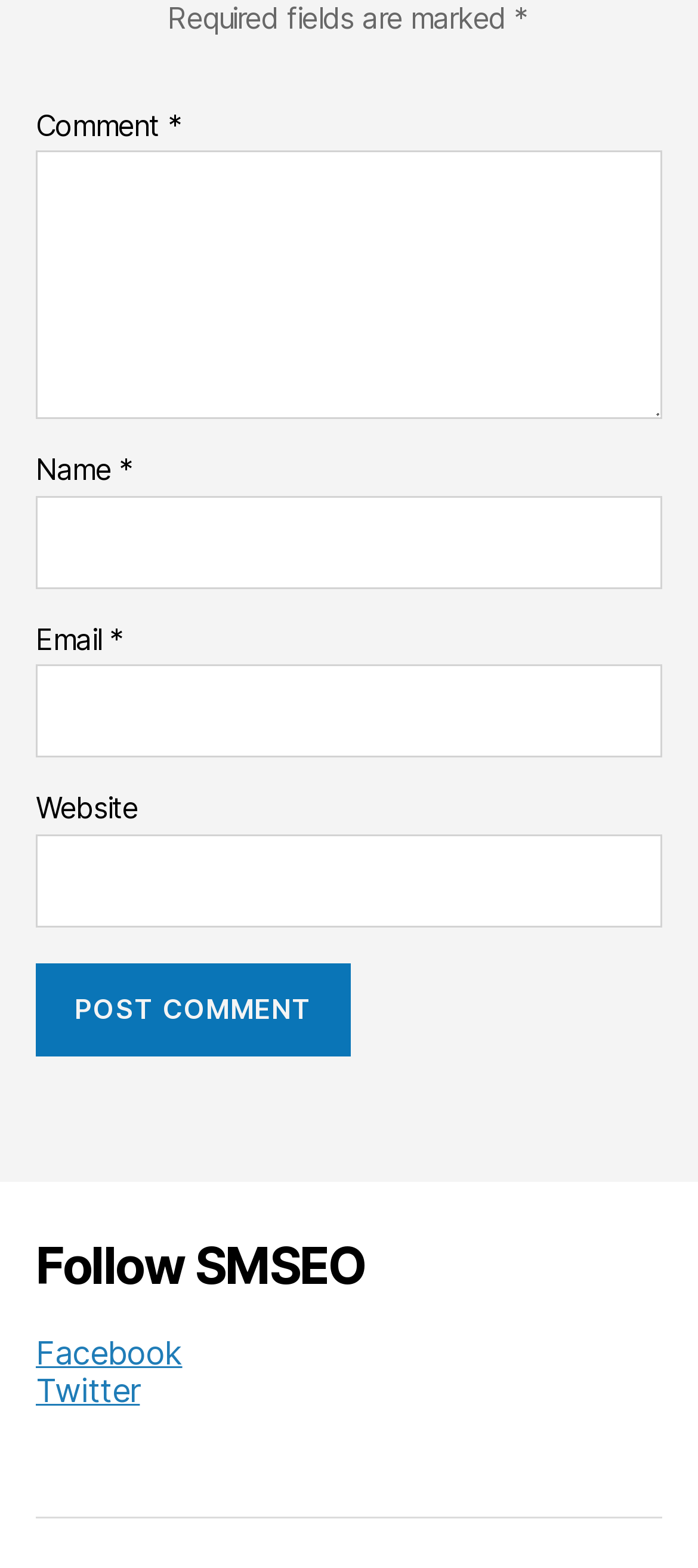Locate the UI element described as follows: "parent_node: Email * aria-describedby="email-notes" name="email"". Return the bounding box coordinates as four float numbers between 0 and 1 in the order [left, top, right, bottom].

[0.051, 0.424, 0.949, 0.484]